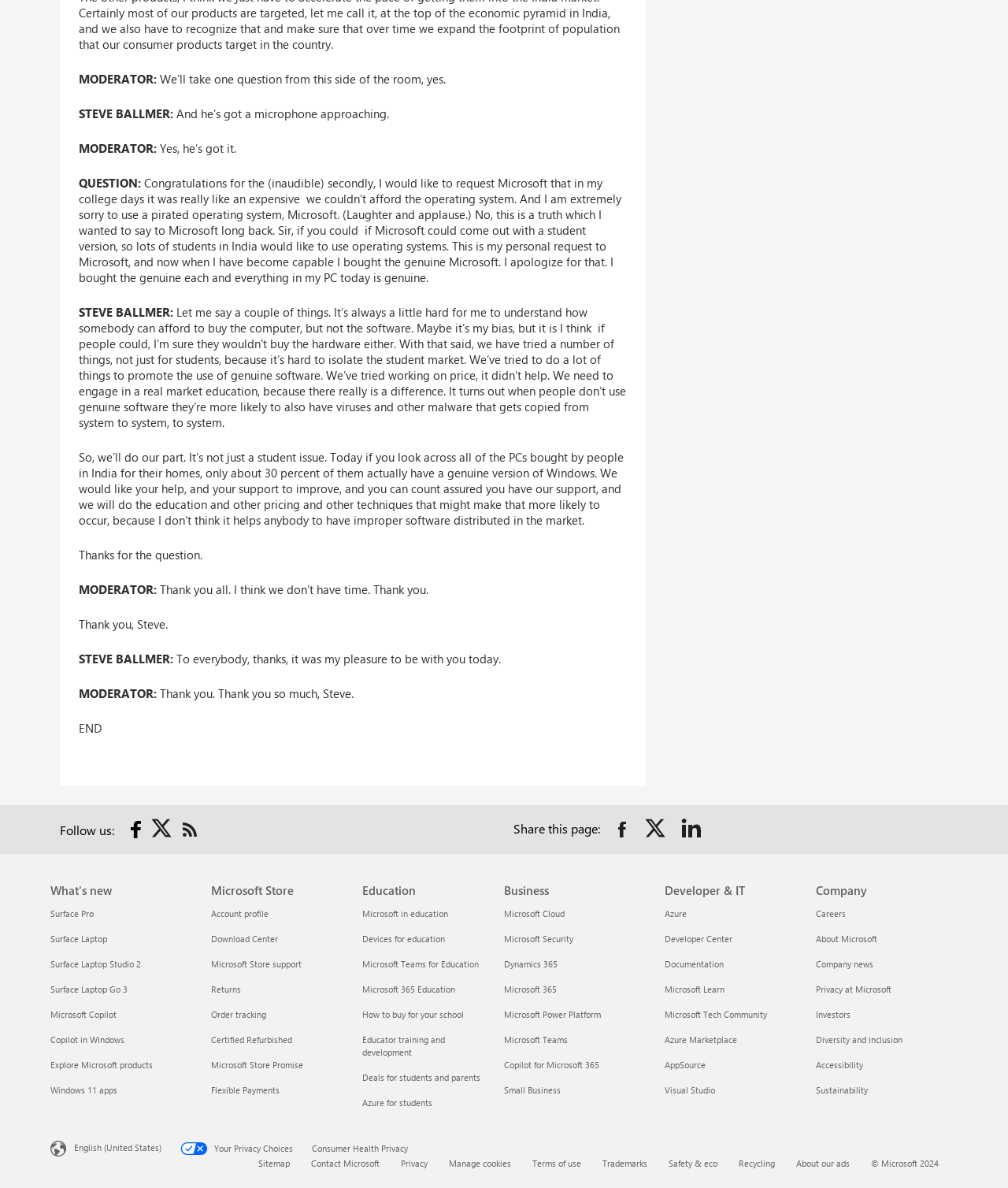Determine the bounding box of the UI component based on this description: "Accessibility". The bounding box coordinates should be four float values between 0 and 1, i.e., [left, top, right, bottom].

[0.809, 0.891, 0.856, 0.901]